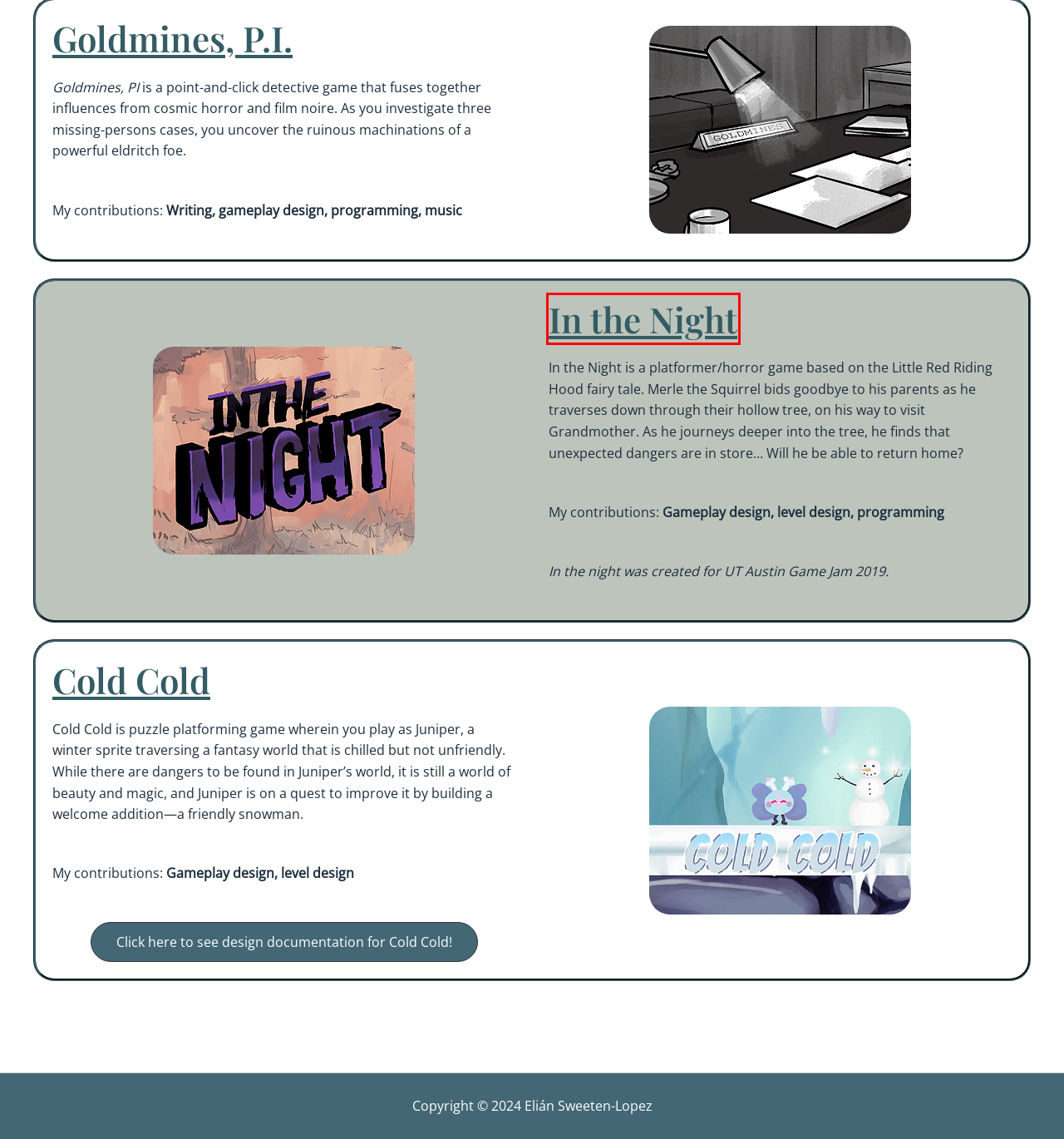You have a screenshot of a webpage with a red bounding box around an element. Choose the best matching webpage description that would appear after clicking the highlighted element. Here are the candidates:
A. Goldmines, PI by Al Sumstad, Zoe Orgish, lorefiend
B. lorefiend - itch.io
C. In the Night by Daniela Rumbaut, Al Sumstad, lorefiend
D. Judgement & Justice: A 5e Hack by lorefiend
E. Professional Projects – Elián Sweeten-Lopez
F. Cold Cold by lorefiend
G. Contact – Elián Sweeten-Lopez
H. Elián Sweeten-Lopez – Game Designer & Writer

C